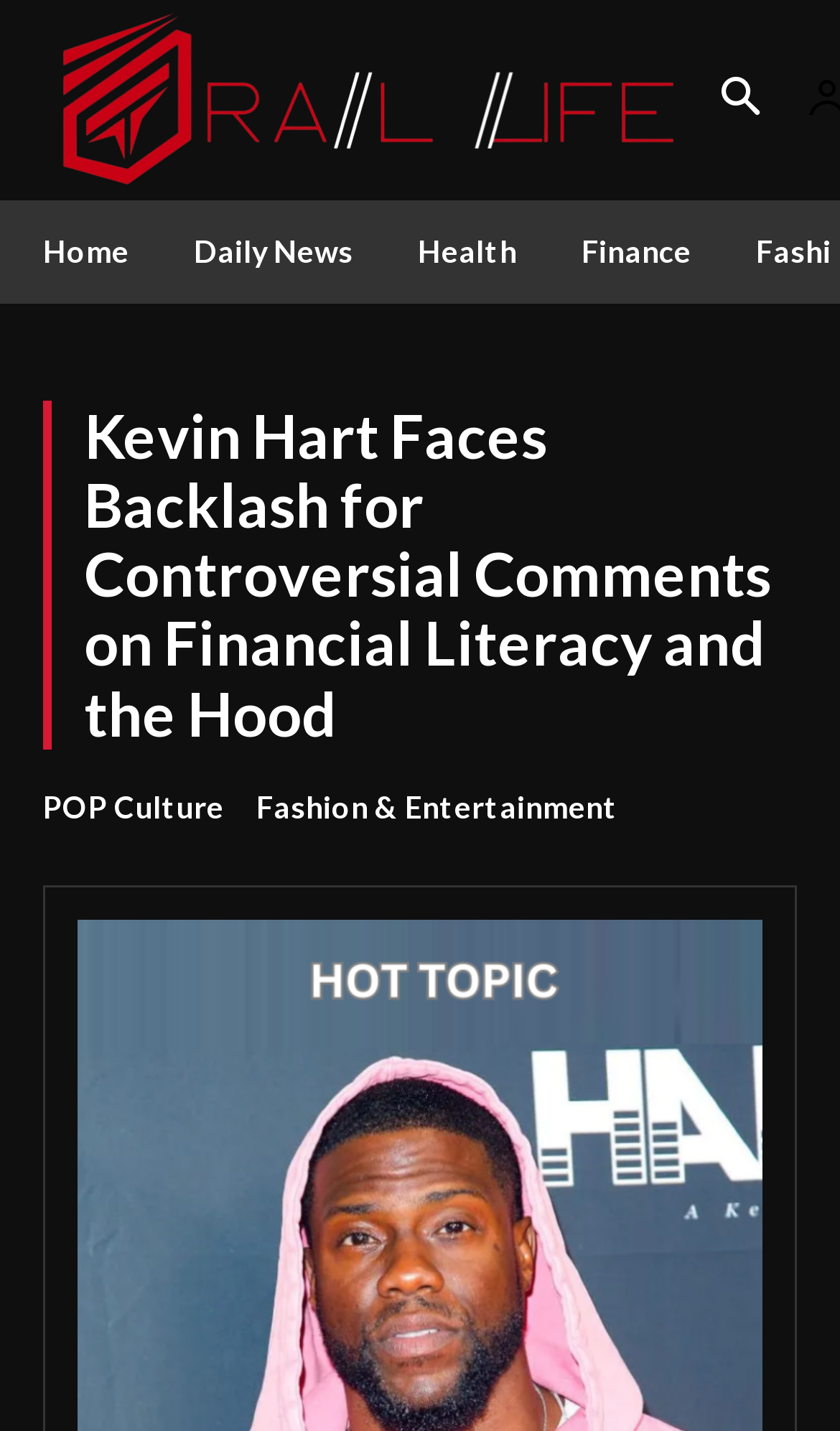Refer to the image and provide a thorough answer to this question:
What is the topic of the featured article?

I looked at the heading element, which is 'Kevin Hart Faces Backlash for Controversial Comments on Financial Literacy and the Hood'. The topic of the featured article is about Kevin Hart.